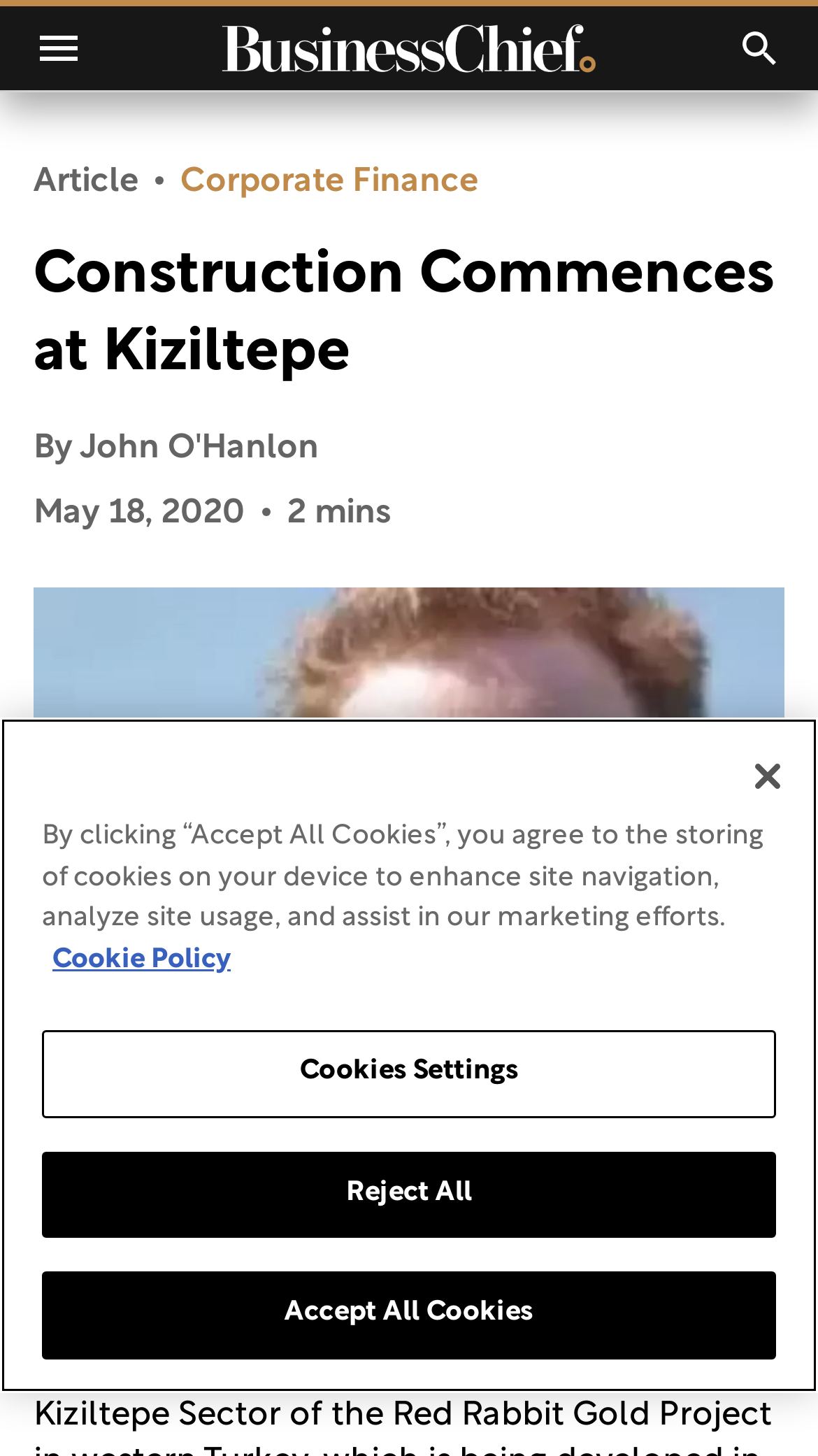Please determine the bounding box coordinates, formatted as (top-left x, top-left y, bottom-right x, bottom-right y), with all values as floating point numbers between 0 and 1. Identify the bounding box of the region described as: Security

None